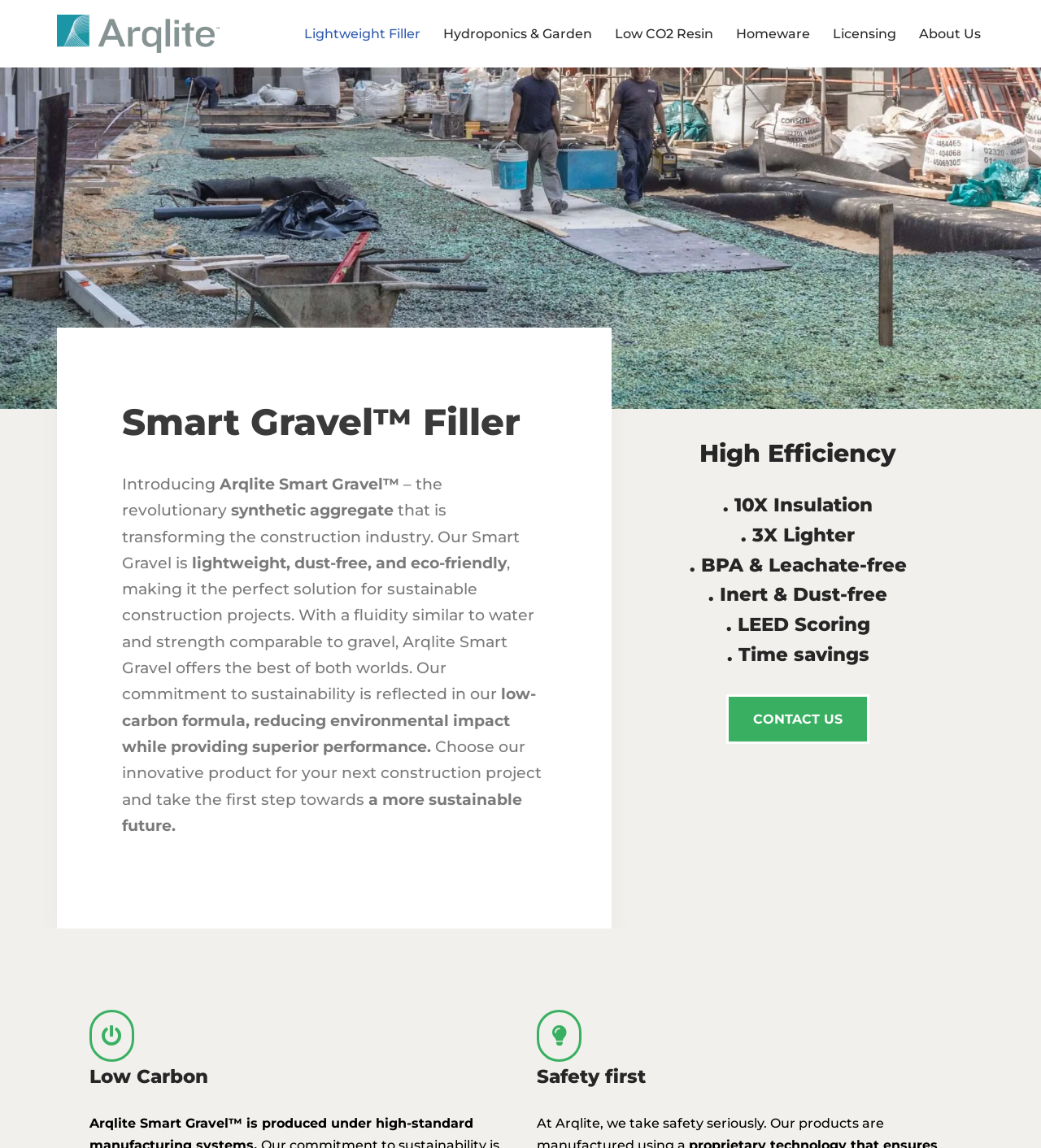Give a comprehensive overview of the webpage, including key elements.

The webpage is about Arqlite, a company that offers innovative and sustainable plastic solutions. At the top of the page, there is a link to skip to the content and a navigation menu with links to various sections of the website, including "Lightweight Filler", "Hydroponics & Garden", "Low CO2 Resin", "Homeware", "Licensing", and "About Us".

Below the navigation menu, there is a heading that reads "Smart Gravel™️ Filler" followed by a brief introduction to Arqlite Smart Gravel, a revolutionary synthetic aggregate that is transforming the construction industry. The text describes the product as lightweight, dust-free, and eco-friendly, making it an ideal solution for sustainable construction projects.

To the right of the introduction, there is a section highlighting the benefits of Arqlite Smart Gravel, including its high efficiency, low carbon formula, and safety features. This section is divided into three subheadings: "High Efficiency", "Low Carbon", and "Safety first". Each subheading is accompanied by a brief description of the corresponding benefit.

At the bottom of the page, there are two links: "CONTACT US" and a social media link represented by a font awesome icon.